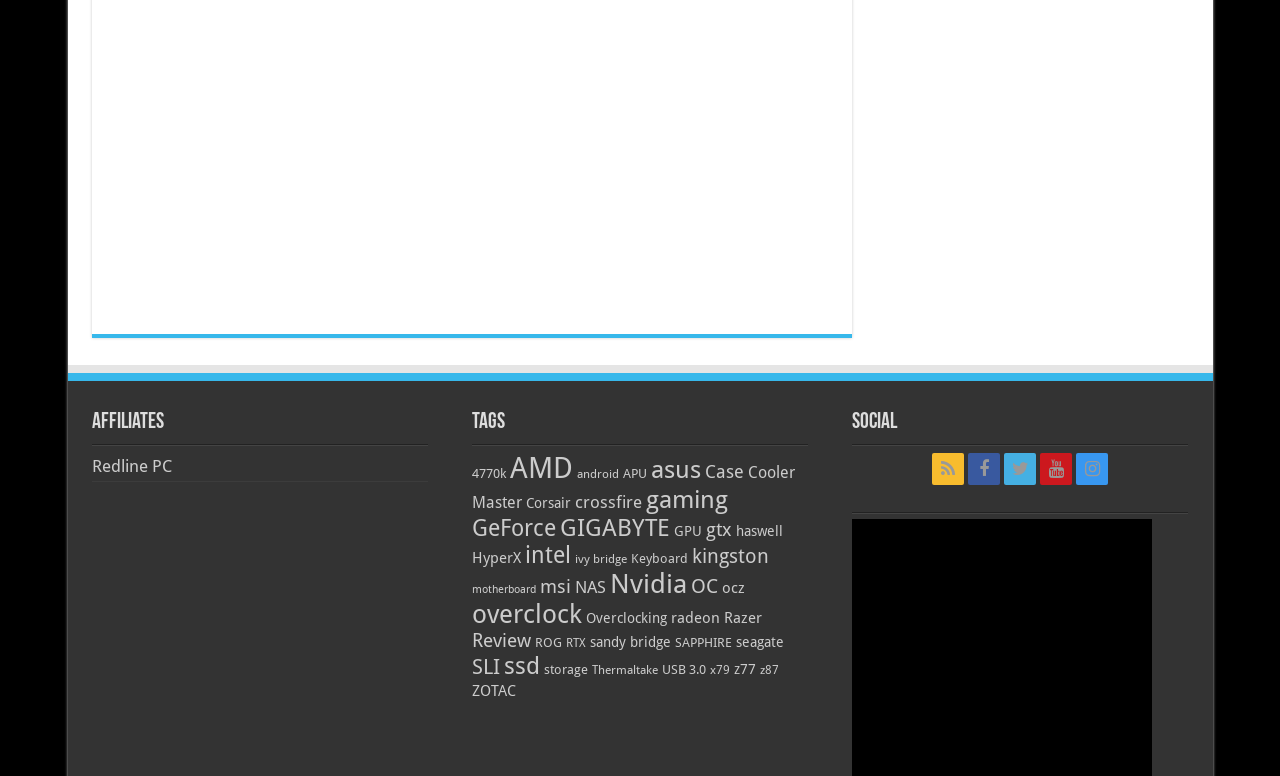Show the bounding box coordinates for the element that needs to be clicked to execute the following instruction: "Visit the 'Nvidia' page". Provide the coordinates in the form of four float numbers between 0 and 1, i.e., [left, top, right, bottom].

[0.476, 0.732, 0.537, 0.772]